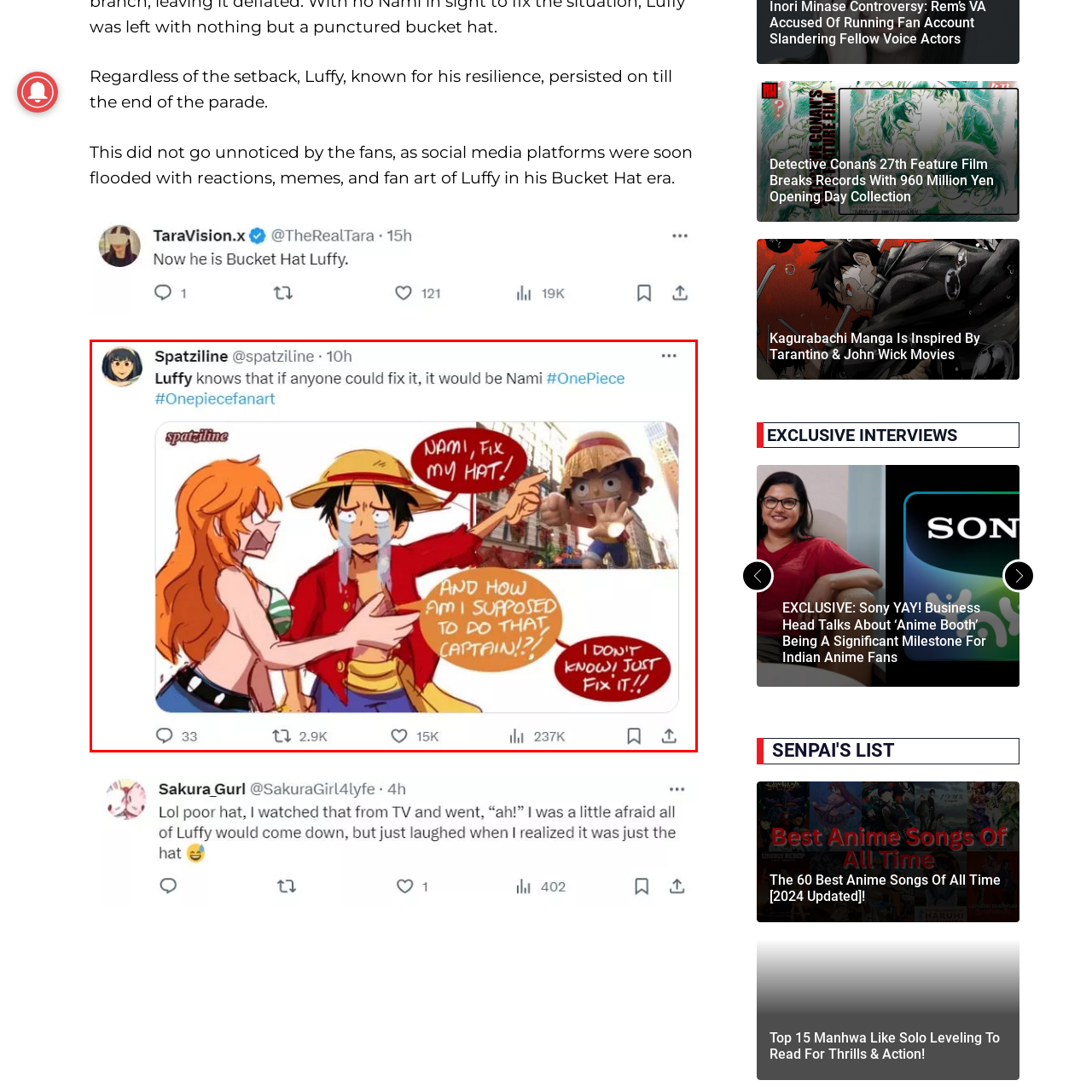What is Nami's emotional state in the illustration?
Review the image area surrounded by the red bounding box and give a detailed answer to the question.

Nami's facial expression and body language convey a mix of emotions, including exasperation and amusement, as she responds to Luffy's plea to fix his hat, indicating her frustration and playfulness in the situation.